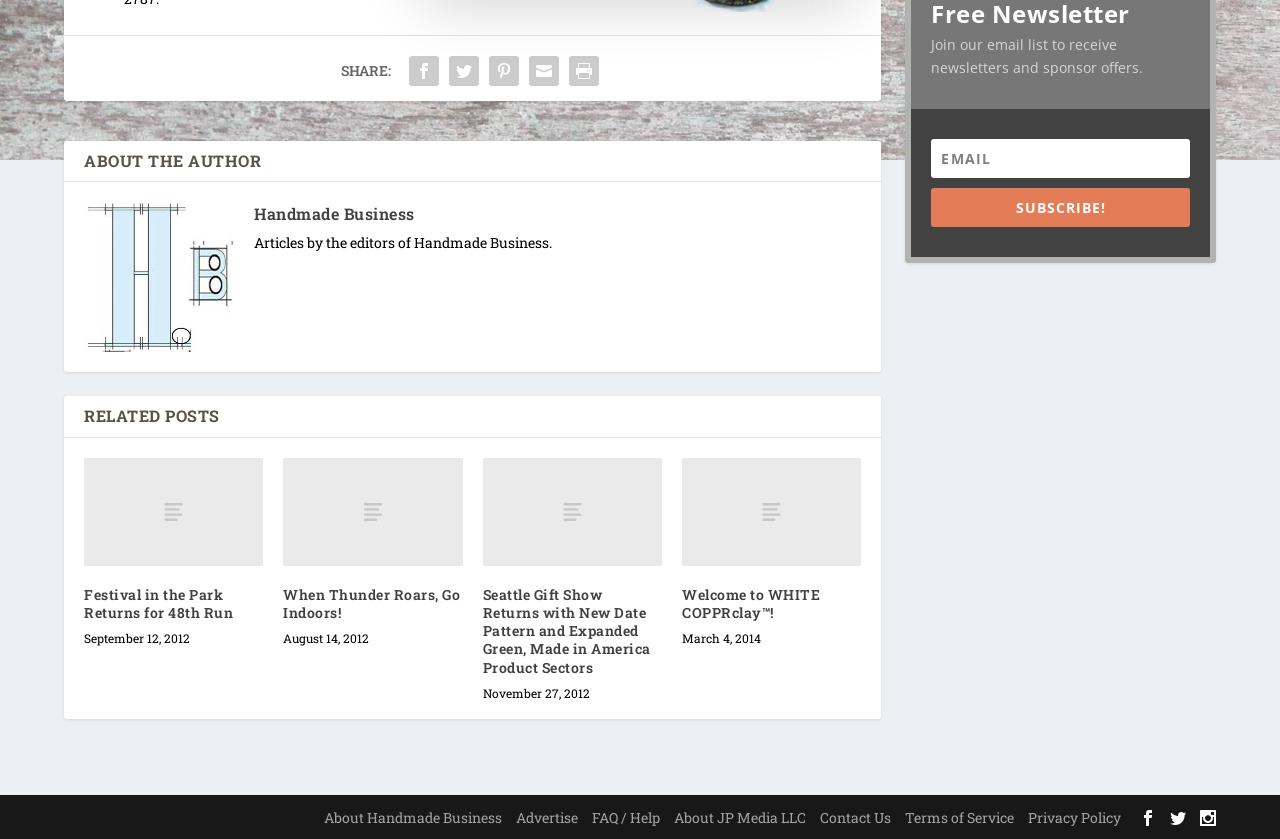Please provide the bounding box coordinates in the format (top-left x, top-left y, bottom-right x, bottom-right y). Remember, all values are floating point numbers between 0 and 1. What is the bounding box coordinate of the region described as: Terms of Service

[0.707, 0.963, 0.792, 0.986]